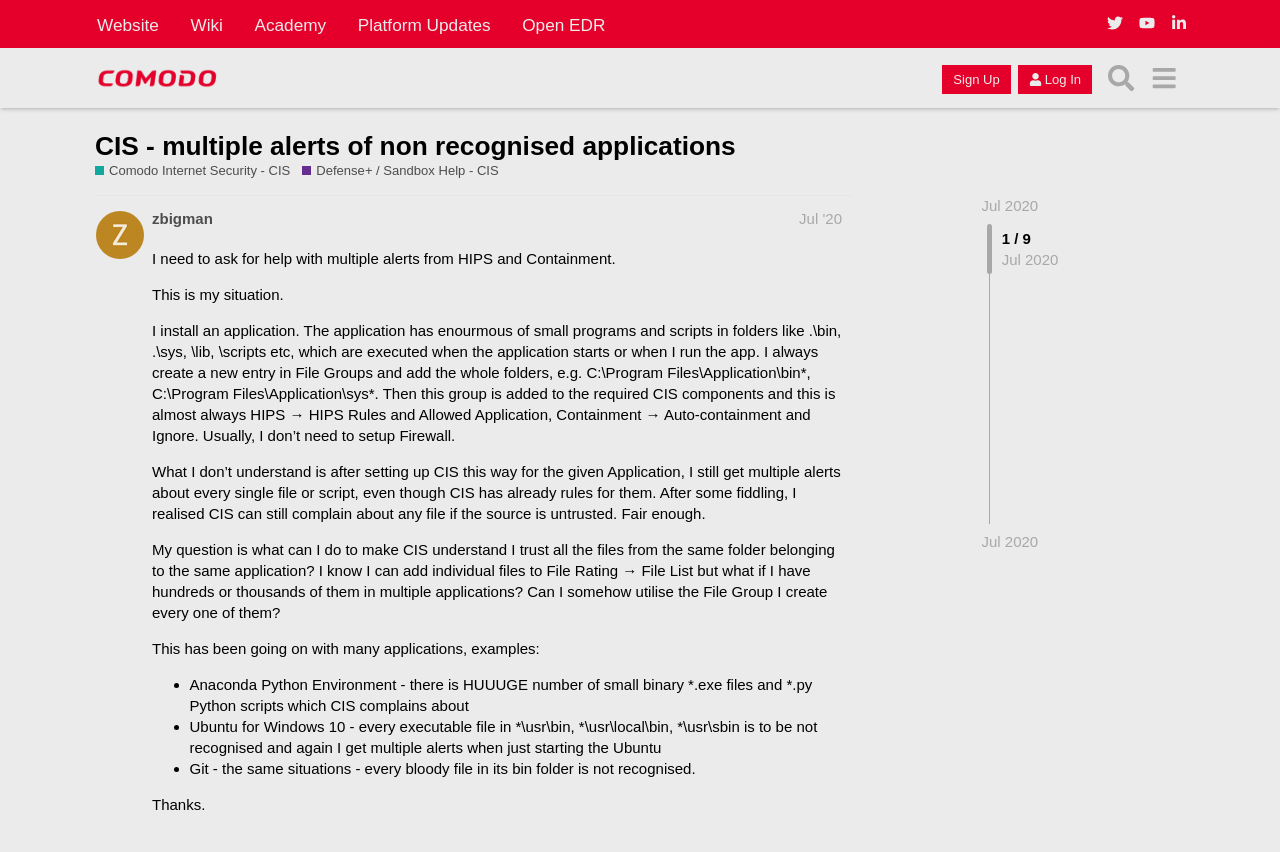Identify and generate the primary title of the webpage.

CIS - multiple alerts of non recognised applications